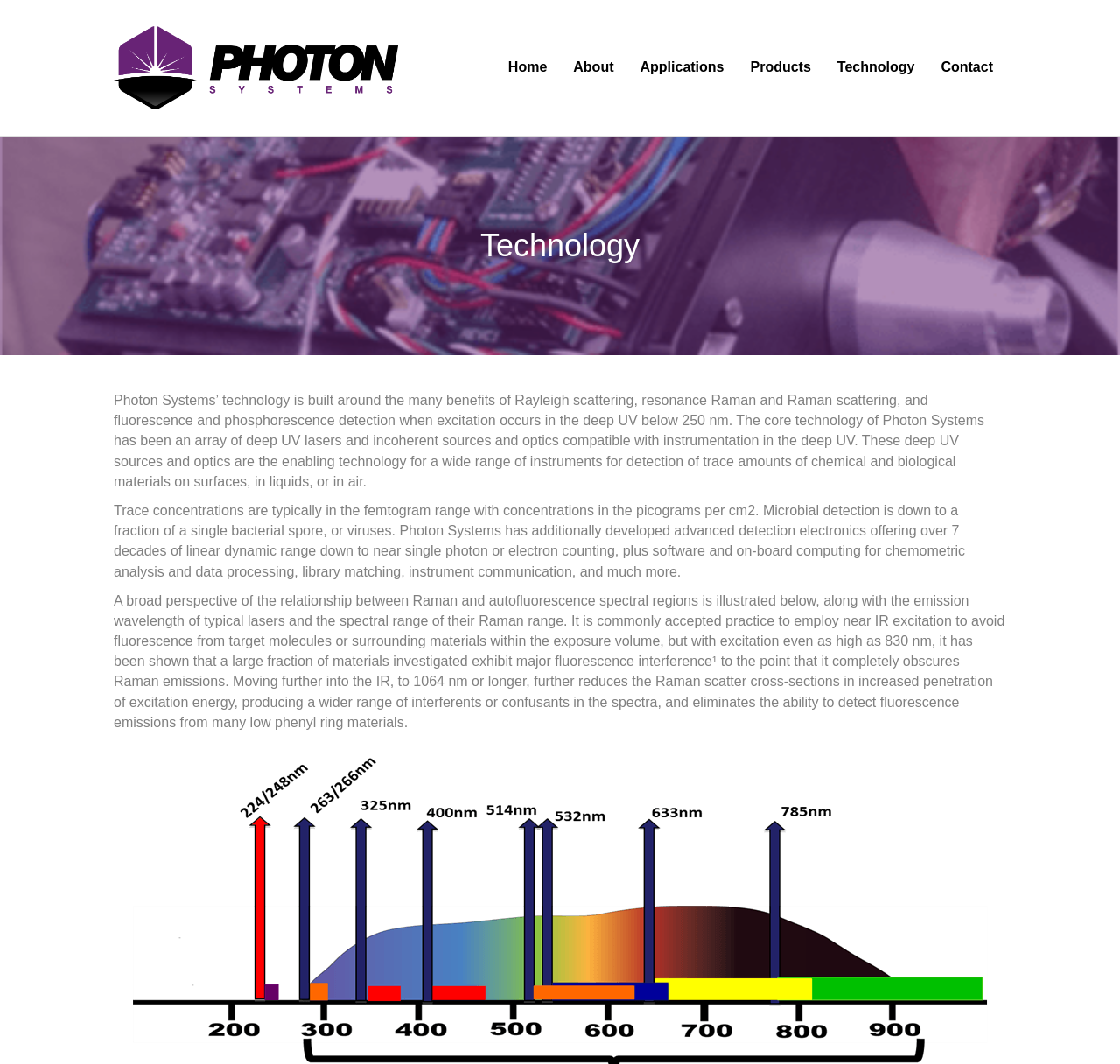What is the linear dynamic range of Photon Systems' detection electronics?
Identify the answer in the screenshot and reply with a single word or phrase.

over 7 decades